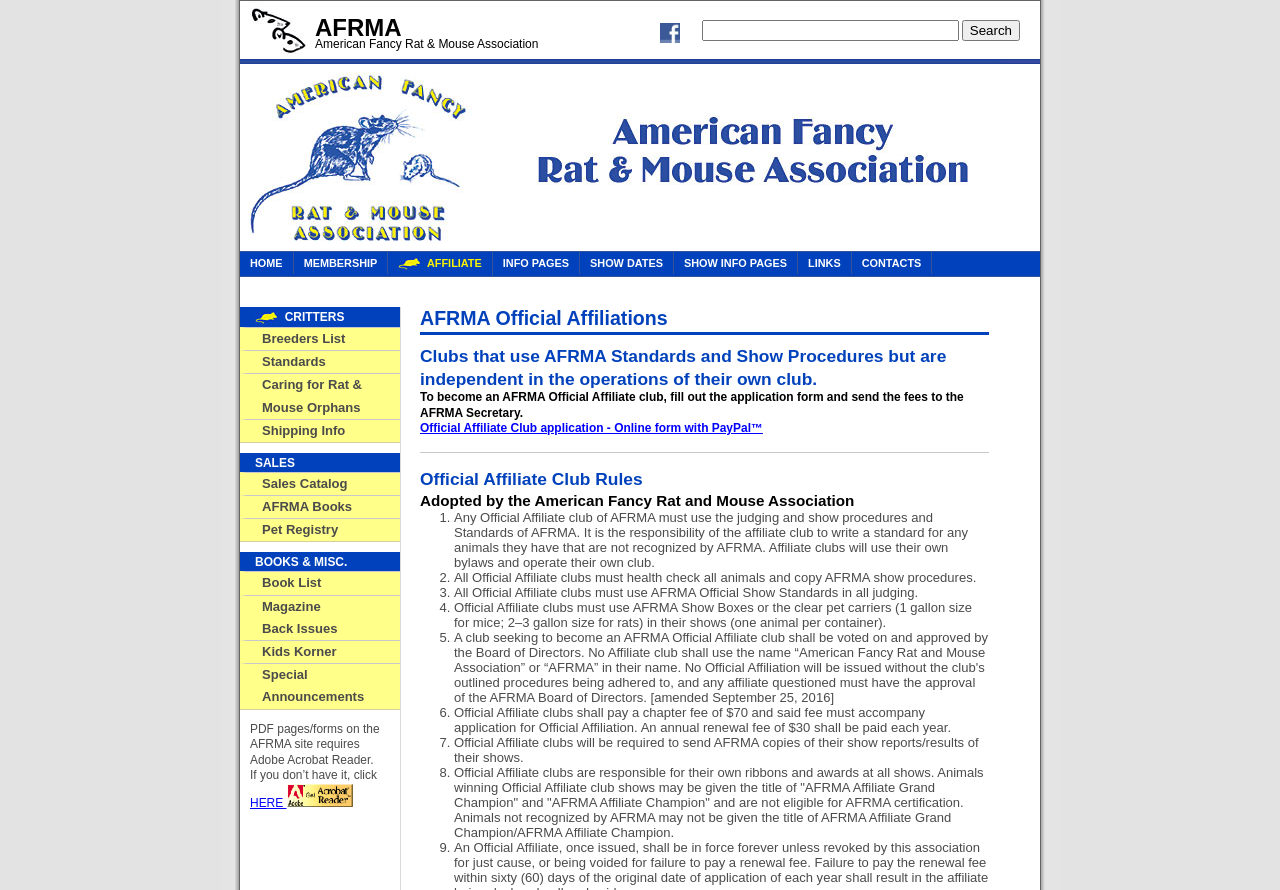Locate the bounding box of the UI element described in the following text: "name="q"".

[0.548, 0.022, 0.749, 0.046]